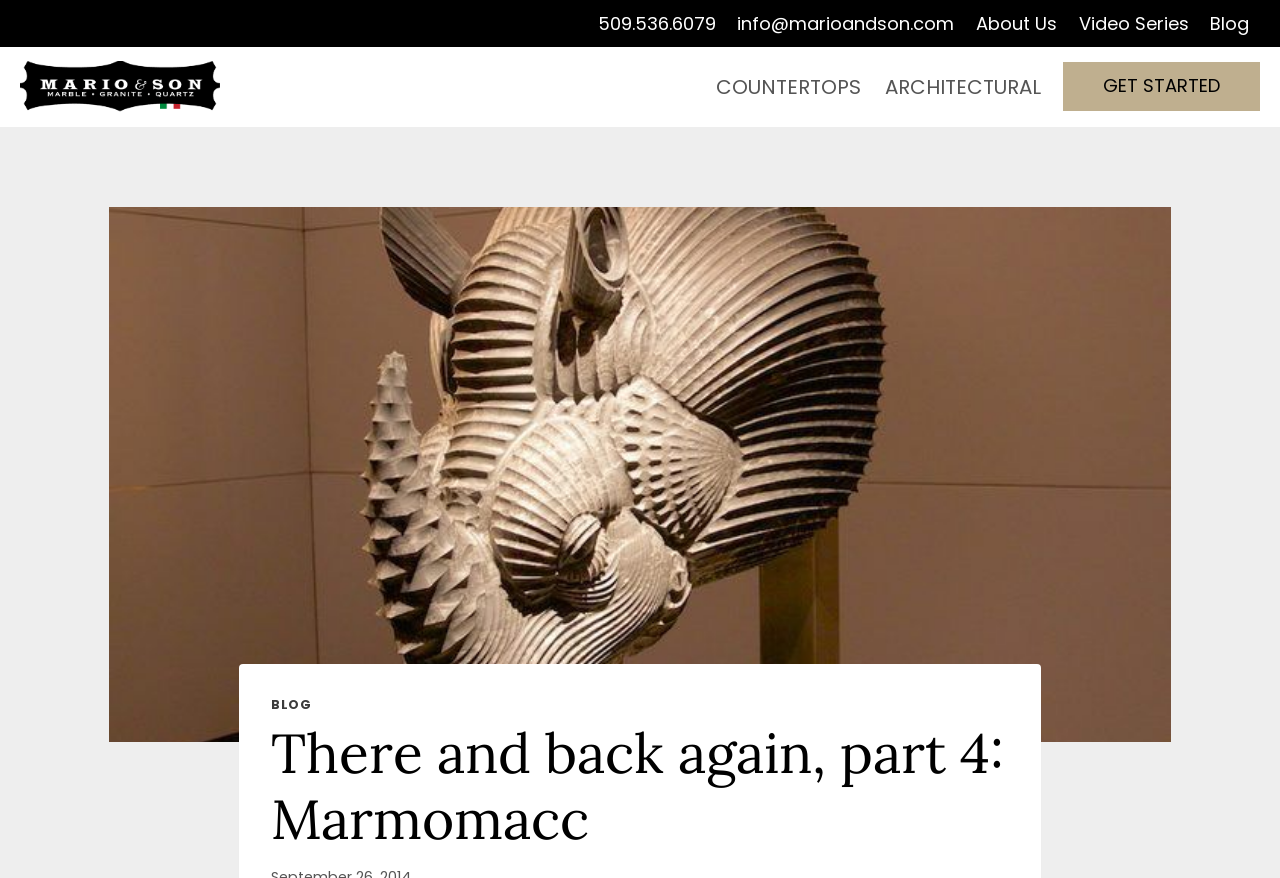Based on the element description: "info@marioandson.com", identify the UI element and provide its bounding box coordinates. Use four float numbers between 0 and 1, [left, top, right, bottom].

[0.568, 0.0, 0.754, 0.053]